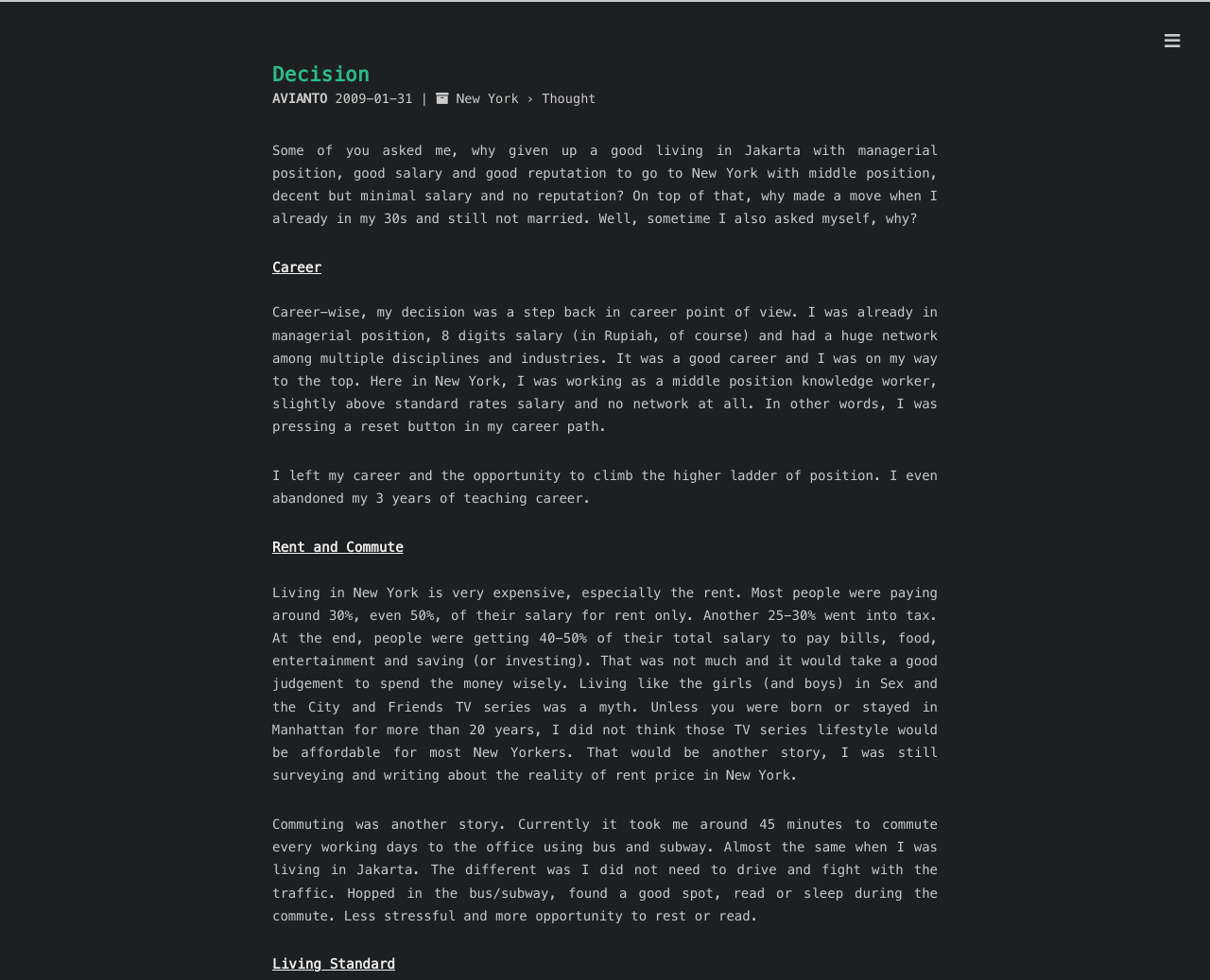Identify the bounding box of the UI component described as: "New York".

[0.377, 0.093, 0.429, 0.109]